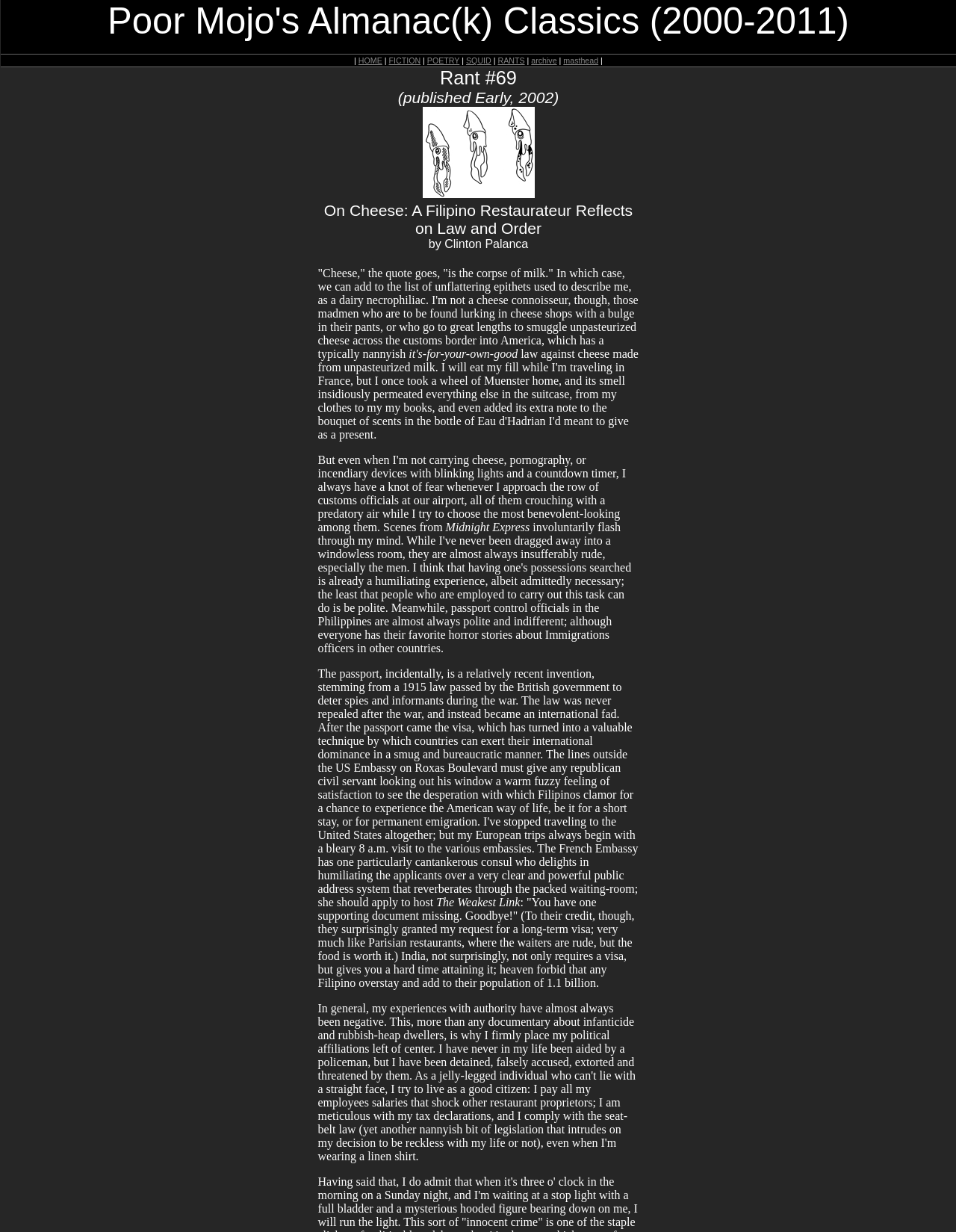Create a detailed narrative describing the layout and content of the webpage.

This webpage is an article titled "On Cheese: A Filipino Restaurateur Reflects on Law and Order" by Clinton Palanca, published in early 2002 as Rant #69. At the top, there is a navigation menu with links to "HOME", "FICTION", "POETRY", "SQUID", "RANTS", "archive", and "masthead", separated by vertical lines. 

Below the navigation menu, the title "Rant #69" is displayed, followed by the publication date "(published Early, 2002)" in a smaller font. An image is placed to the right of the title, taking up about a quarter of the page width.

The main article title "On Cheese: A Filipino Restaurateur Reflects on Law and Order" is centered below the image, with the author's name "by Clinton Palanca" written in a smaller font below it. The article's content is a long passage of text that discusses the author's thoughts on cheese, law, and order, with references to Midnight Express and The Weakest Link. The text is divided into paragraphs, with the last paragraph mentioning the author's experience with visa applications in India.